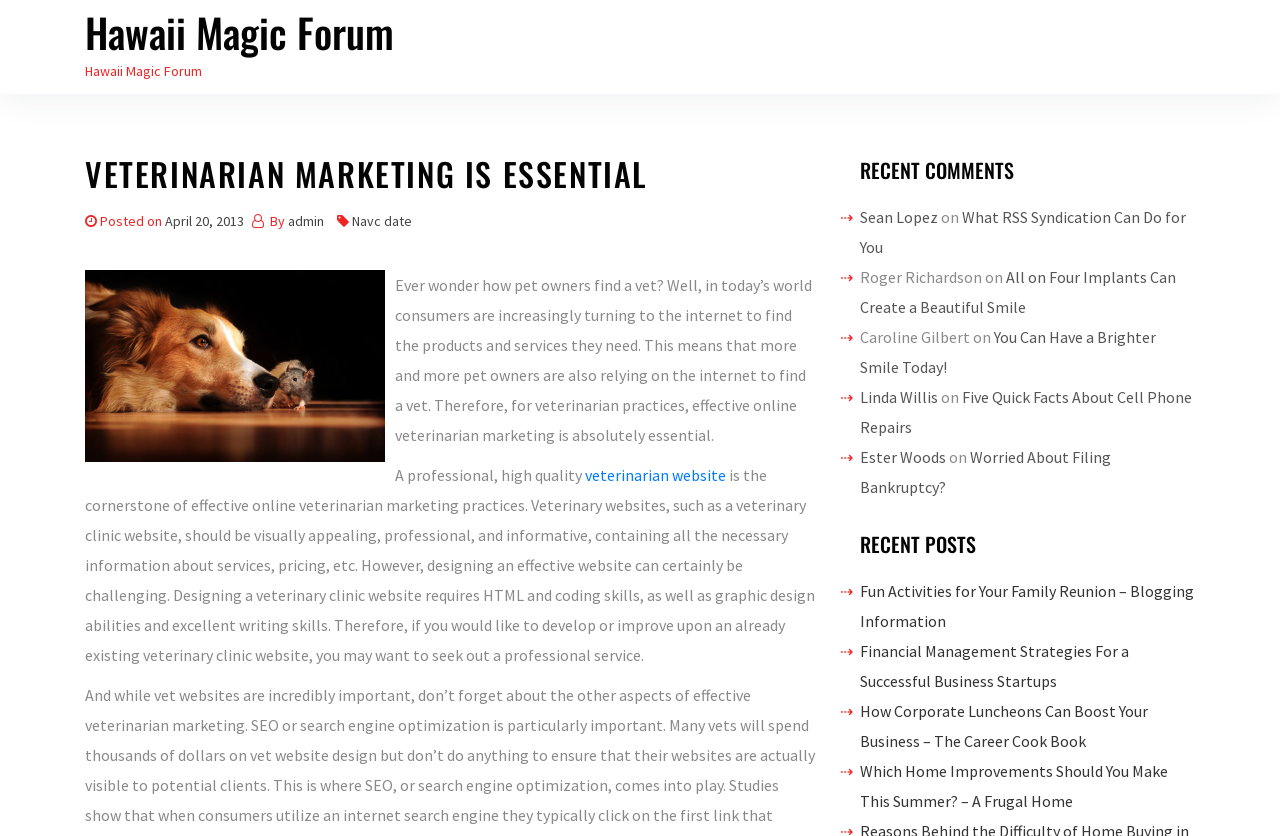Kindly provide the bounding box coordinates of the section you need to click on to fulfill the given instruction: "Check the 'RECENT COMMENTS' section".

[0.672, 0.189, 0.934, 0.218]